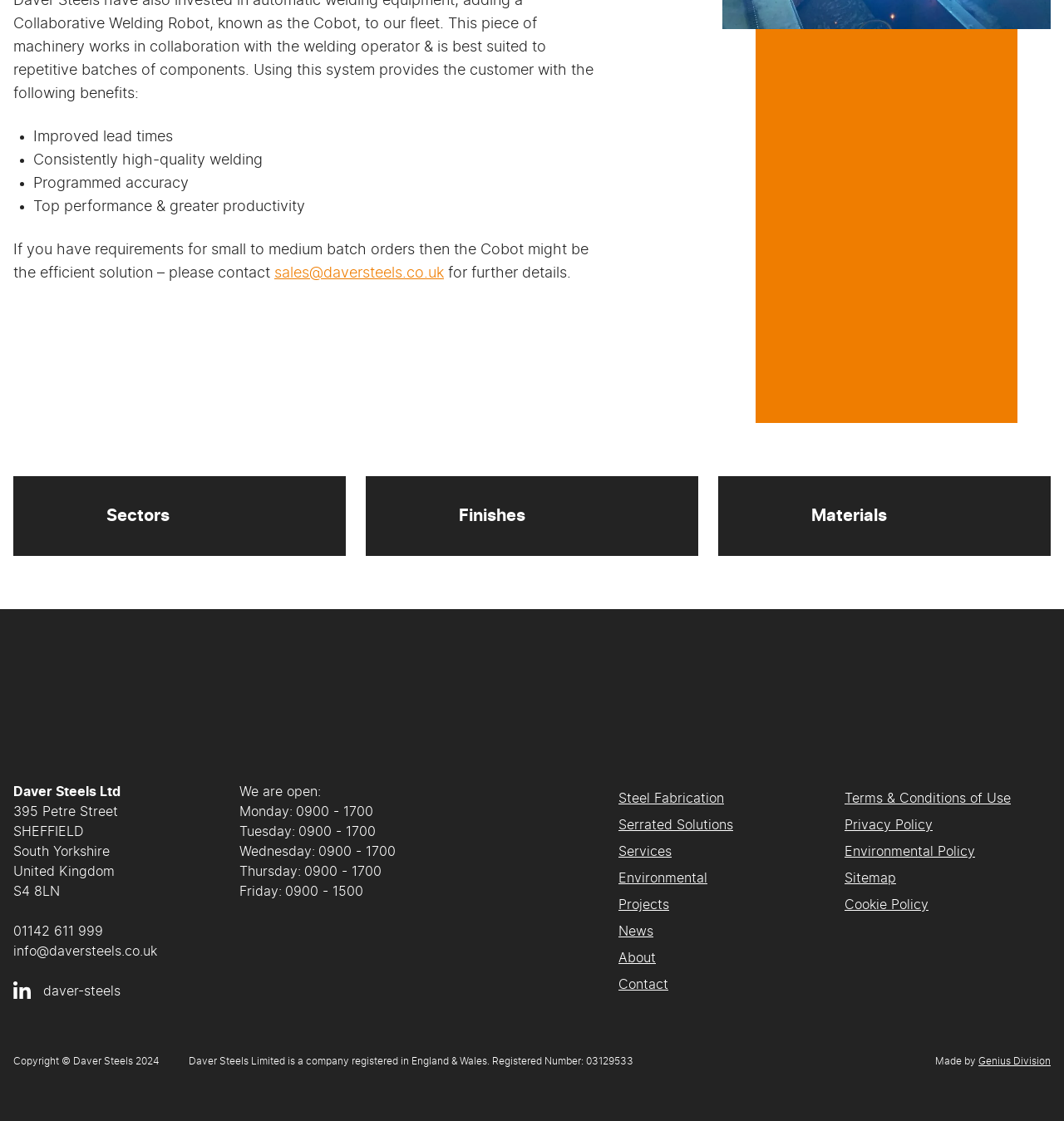Can you specify the bounding box coordinates for the region that should be clicked to fulfill this instruction: "Get in touch with us by phone".

[0.012, 0.822, 0.206, 0.84]